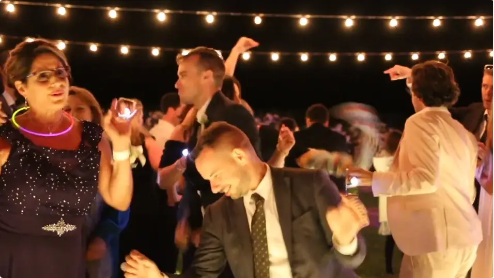Give a one-word or short-phrase answer to the following question: 
What is the man's attire?

Dapper suit